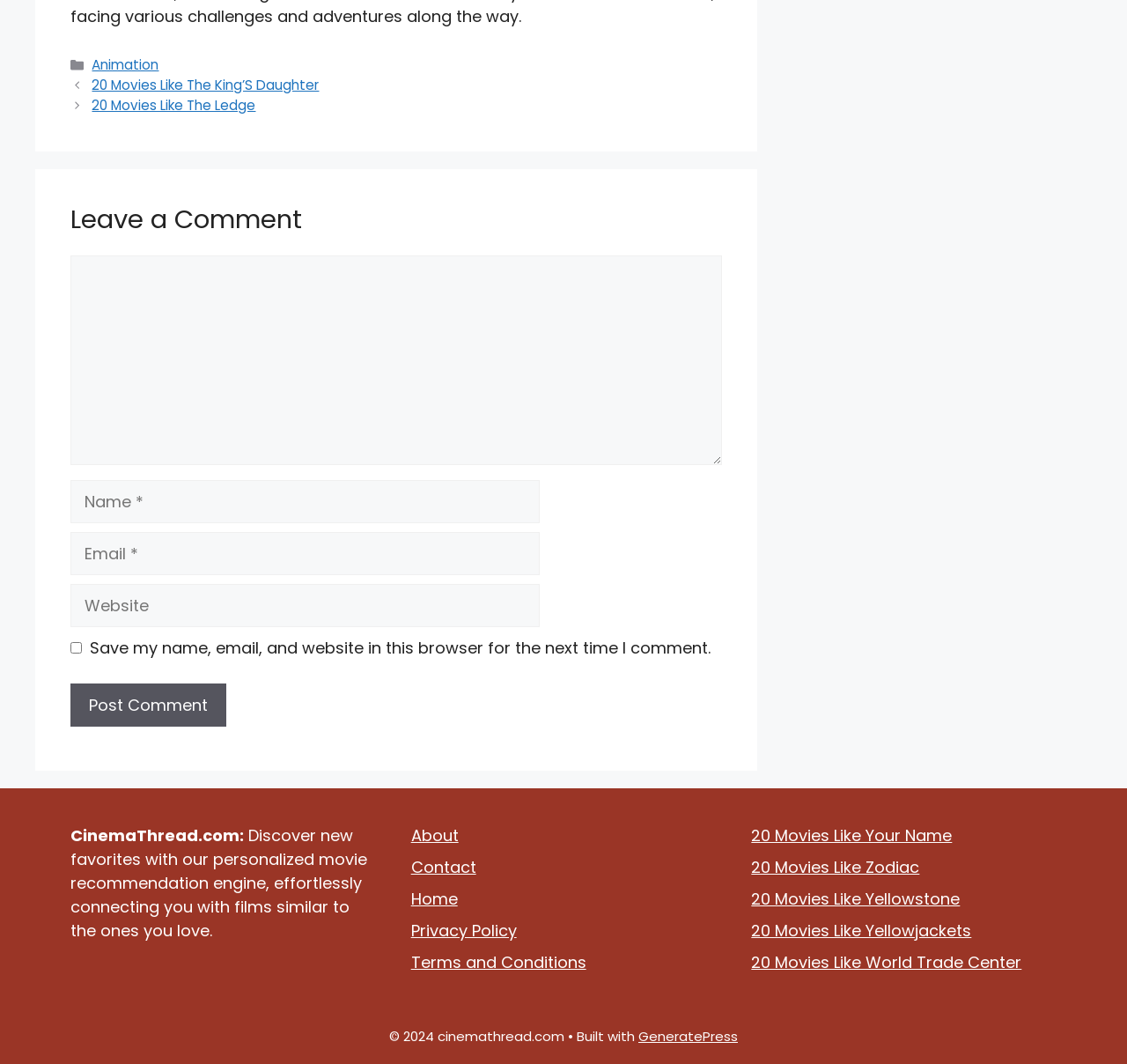Extract the bounding box of the UI element described as: "Privacy Policy".

[0.365, 0.864, 0.458, 0.885]